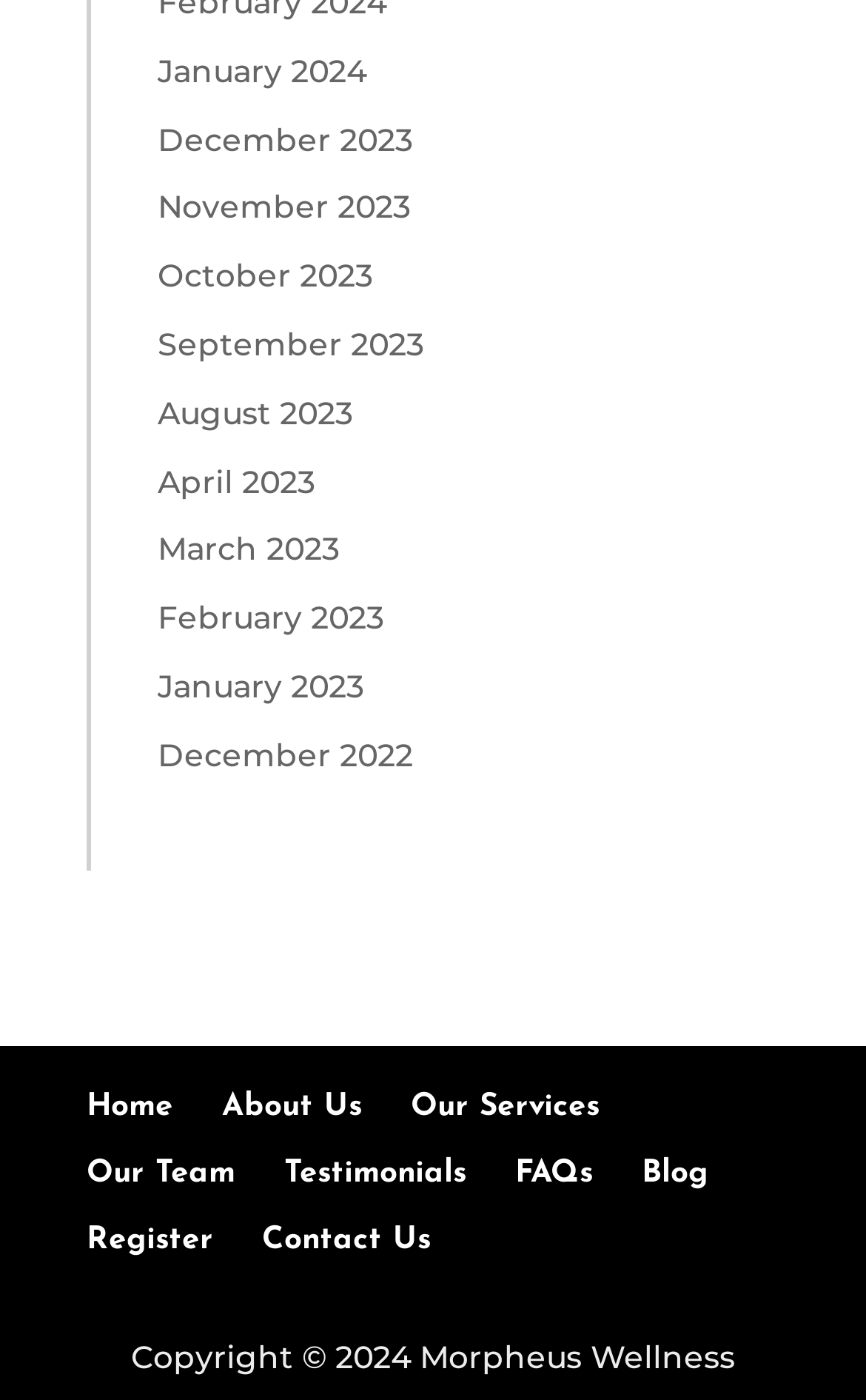What is the most recent month listed?
Please respond to the question with a detailed and well-explained answer.

By examining the list of links, I found that the most recent month listed is 'January 2024', which is the first link in the list.